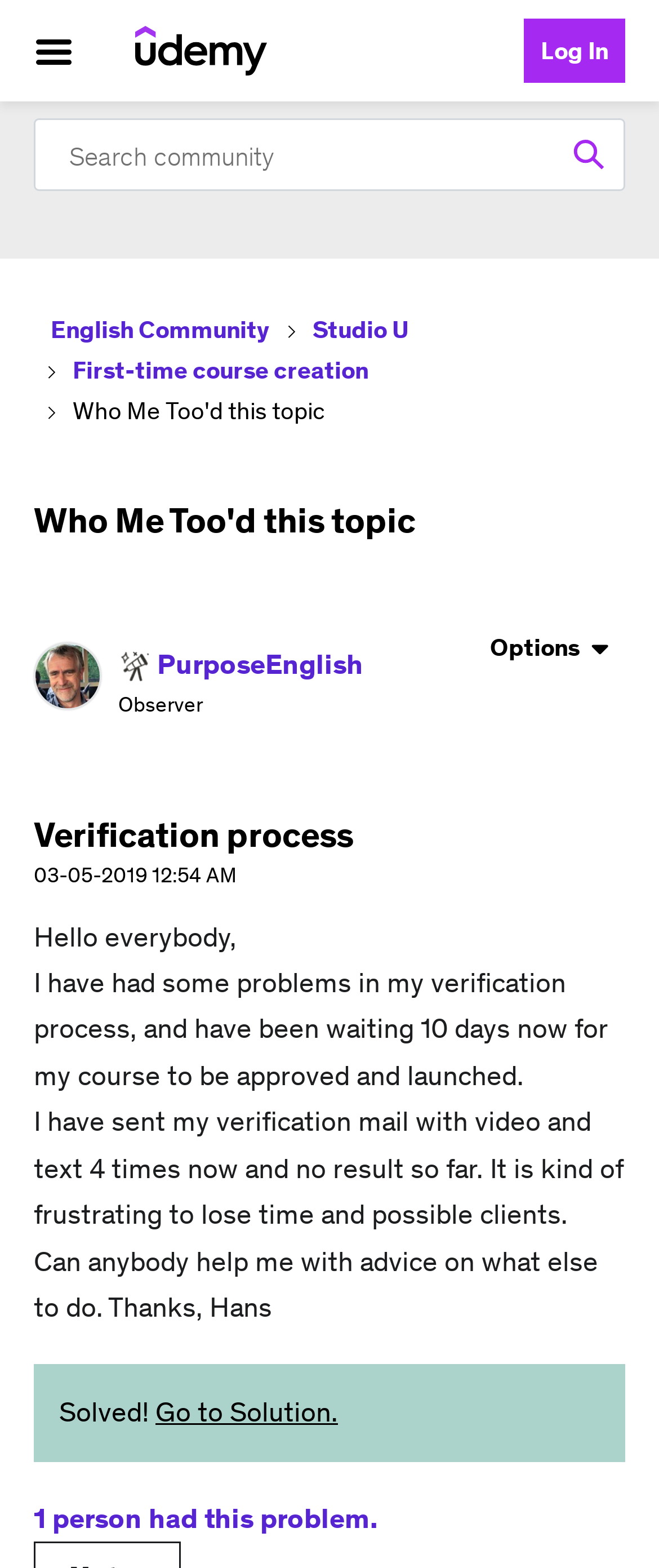Return the bounding box coordinates of the UI element that corresponds to this description: "First-time course creation". The coordinates must be given as four float numbers in the range of 0 and 1, [left, top, right, bottom].

[0.097, 0.226, 0.559, 0.246]